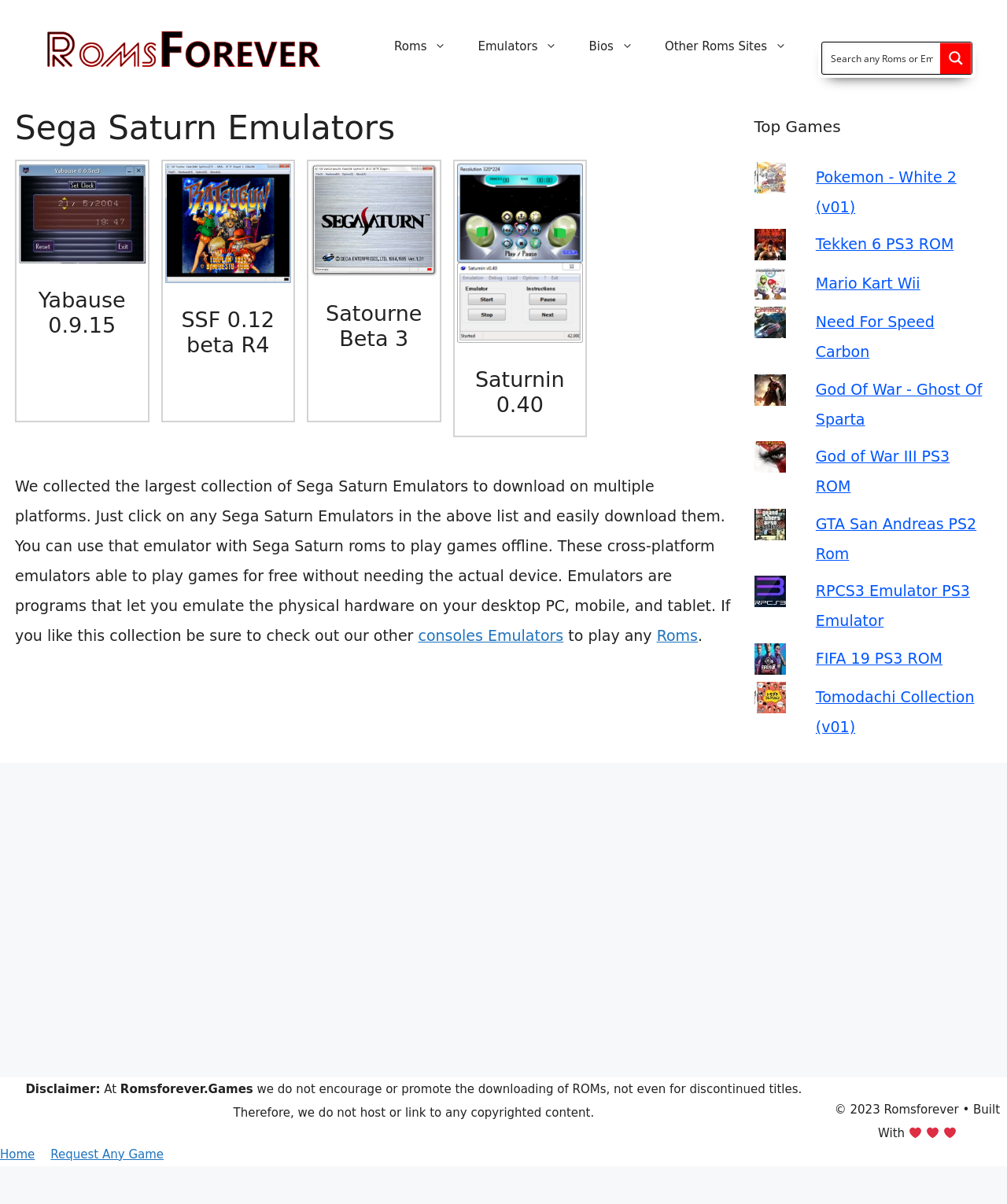Analyze the image and deliver a detailed answer to the question: What is the disclaimer about on the webpage?

The disclaimer section at the bottom of the webpage states that the website does not encourage or promote the downloading of ROMs, not even for discontinued titles.